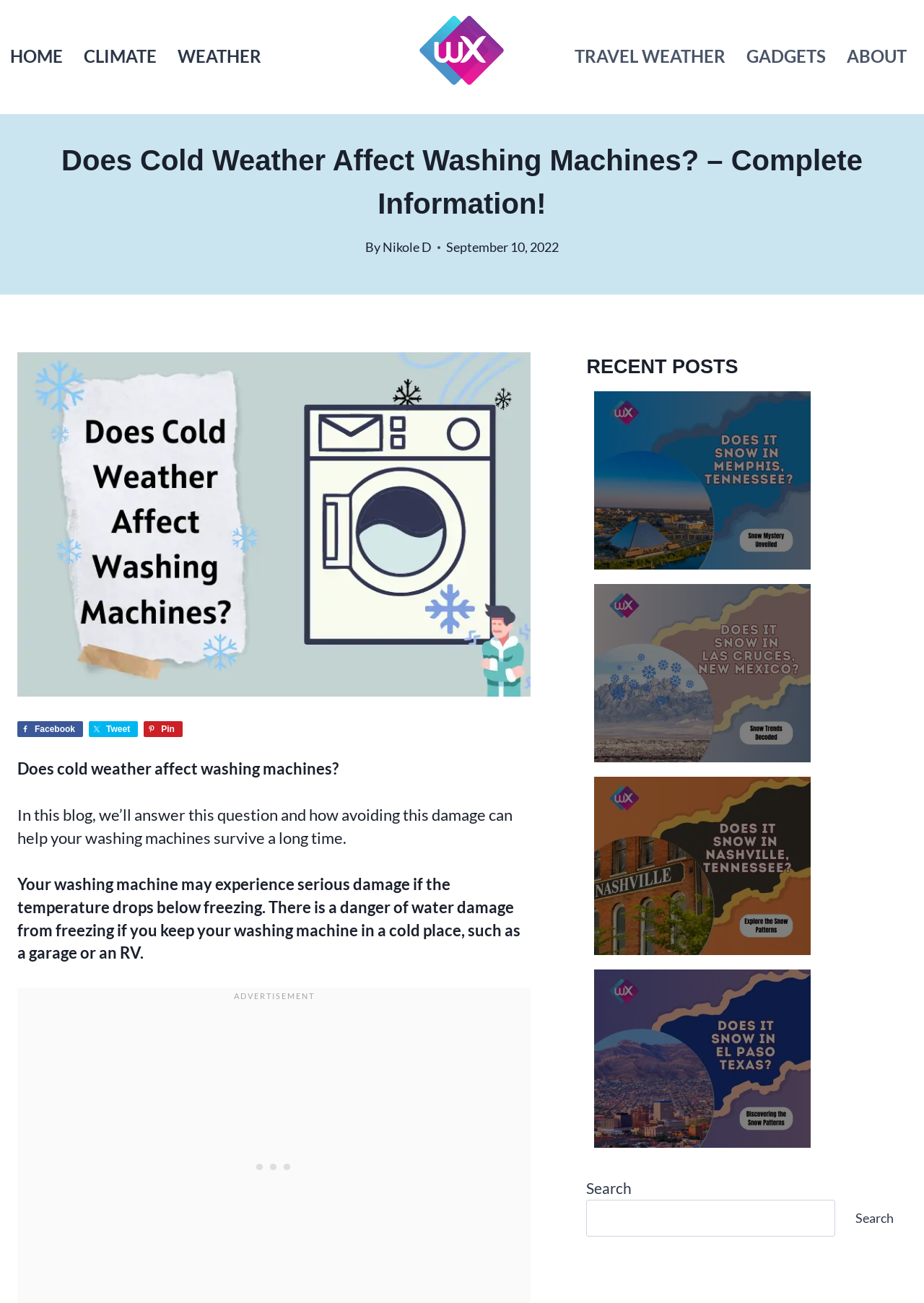Provide a comprehensive caption for the webpage.

This webpage is about the effects of cold weather on washing machines. At the top, there is a primary navigation menu with three links: "HOME", "CLIMATE", and "WEATHER". Next to it, there is a logo of "wpx" with a link to the official website. Below the navigation menu, there is a secondary navigation menu with four links: "TRAVEL WEATHER", "GADGETS", "ABOUT", and others.

The main content of the webpage starts with a heading that reads "Does Cold Weather Affect Washing Machines? – Complete Information!". Below the heading, there is a byline with the author's name, "Nikole D", and the date of publication, "September 10, 2022". 

On the left side of the main content, there is a large image related to the topic, with social media links to Facebook, Twitter, and Pinterest below it. The image is accompanied by a brief summary of the article, which discusses how cold weather can affect washing machines and how to prevent damage.

The main article is divided into sections, with the first section discussing the potential damage that can occur to washing machines in cold weather. The text explains that if the temperature drops below freezing, there is a risk of water damage from freezing.

On the right side of the webpage, there is a section titled "RECENT POSTS" with four links to other articles related to weather and snow trends in different cities. Each link is accompanied by a thumbnail image.

At the bottom of the webpage, there is a search bar with a button to search the website.